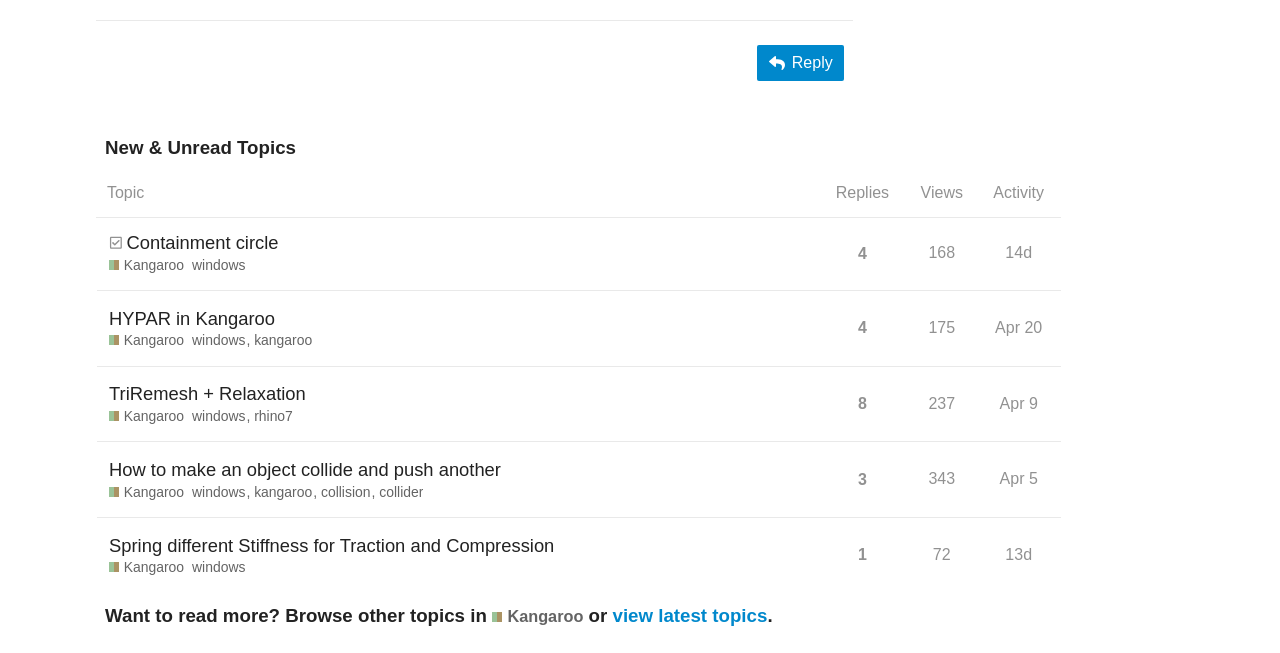Please identify the bounding box coordinates of the element that needs to be clicked to execute the following command: "View topic 'HYPAR in Kangaroo Kangaroo Tags'". Provide the bounding box using four float numbers between 0 and 1, formatted as [left, top, right, bottom].

[0.075, 0.445, 0.643, 0.561]